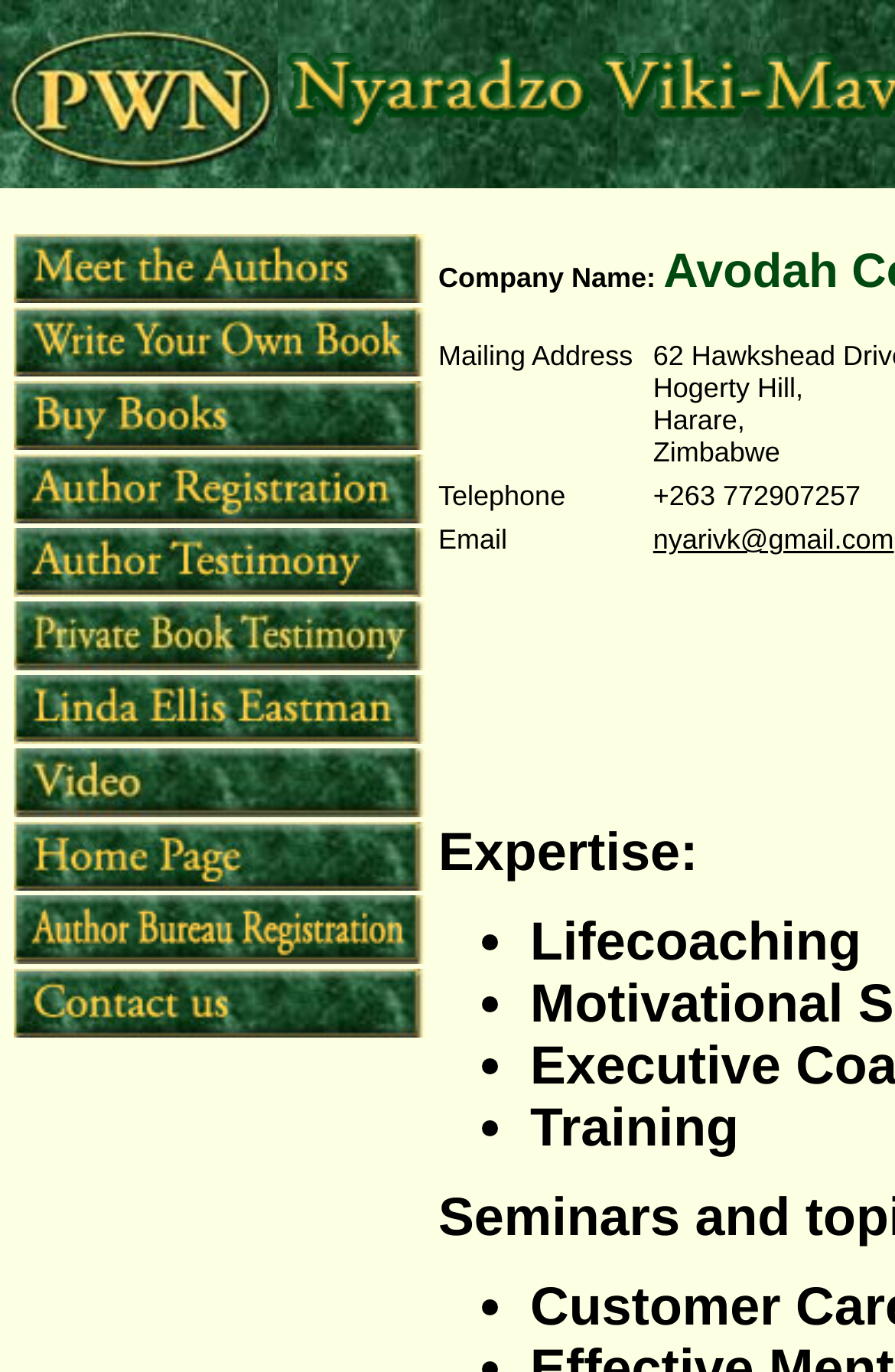Please examine the image and provide a detailed answer to the question: What is the contact information provided?

The webpage provides contact information, which includes a mailing address, telephone number, and email address. The mailing address is not specified, but the country is mentioned as Zimbabwe. The email address is nyarivk@gmail.com.